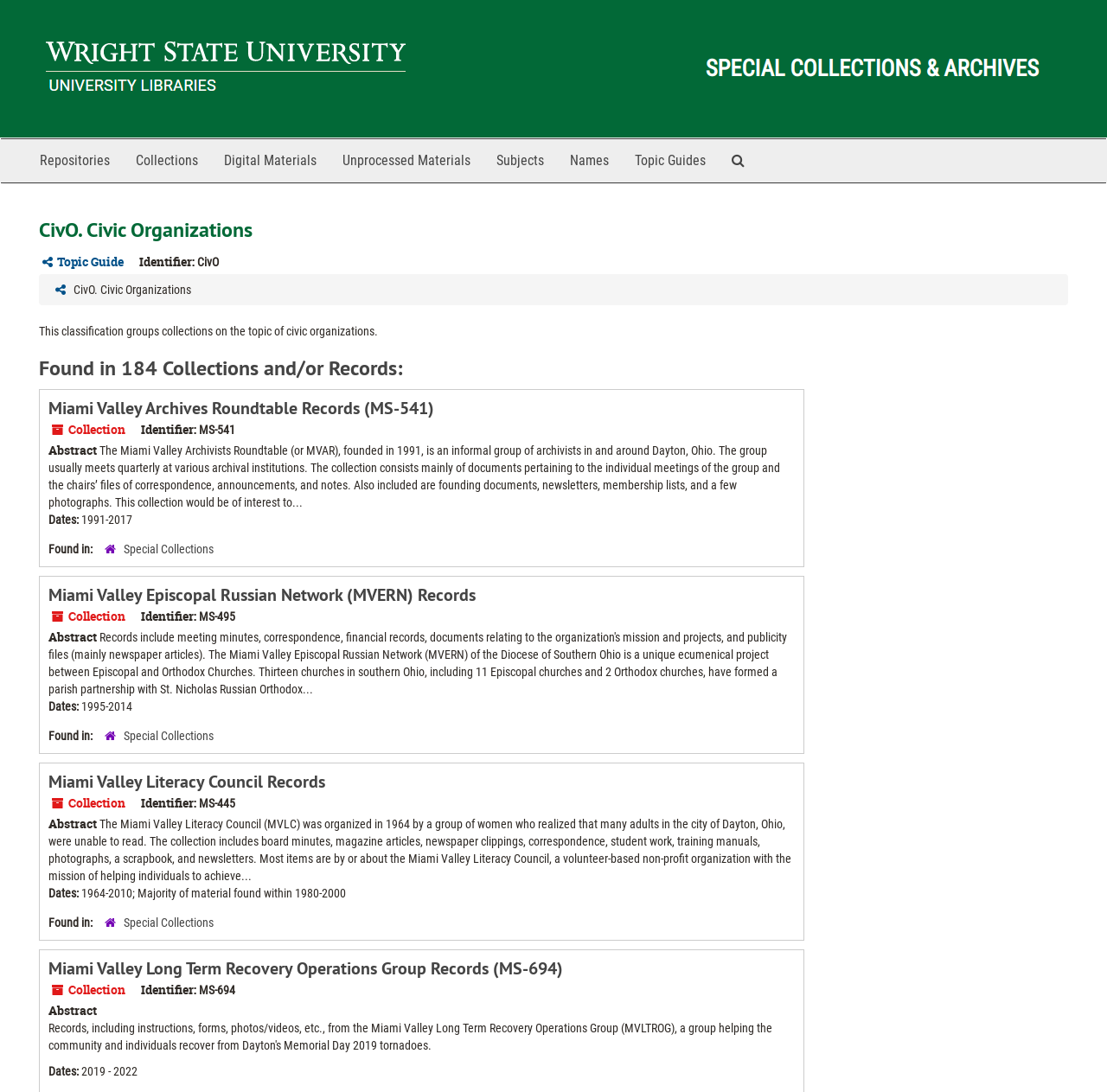Determine the bounding box coordinates of the clickable region to carry out the instruction: "Search The Archives".

[0.649, 0.127, 0.684, 0.167]